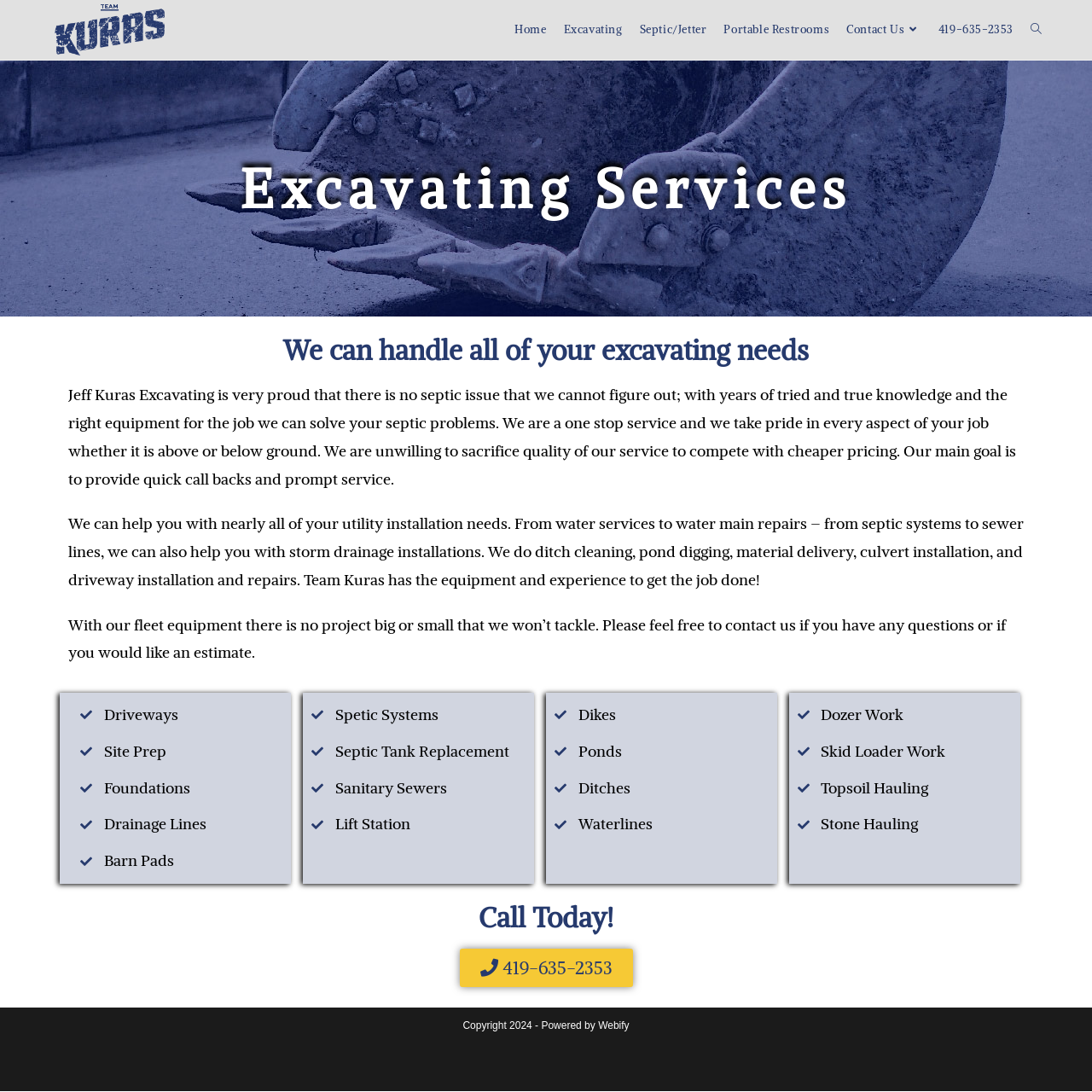What services do they offer?
Answer the question in a detailed and comprehensive manner.

I found the answer by reading the text on the webpage, specifically the headings and paragraphs that describe the services offered by the company, such as 'Excavating Services', 'Septic/Jetter', 'Portable Restrooms', and the list of services mentioned in the text.